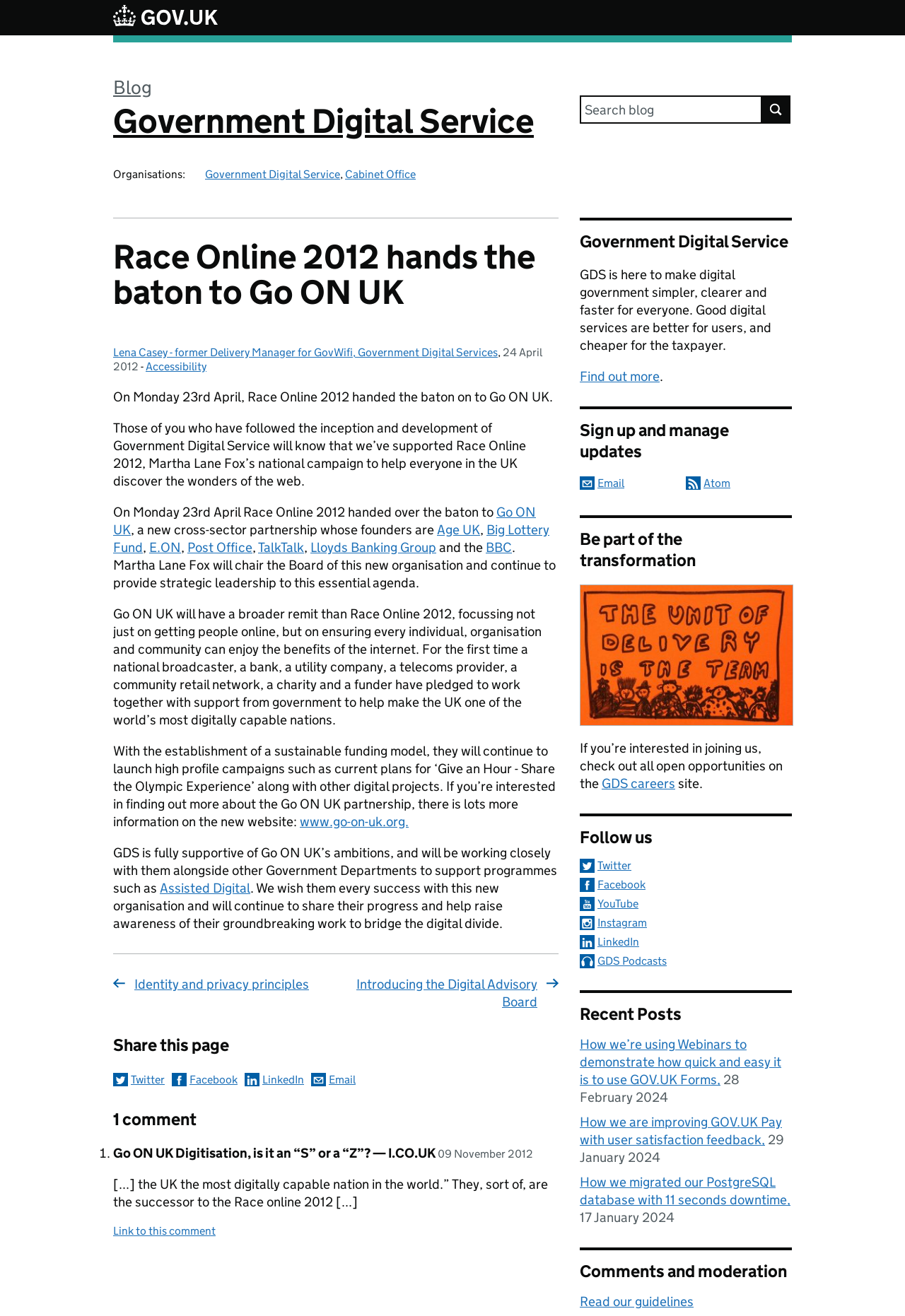Offer a comprehensive description of the webpage’s content and structure.

The webpage is about the Government Digital Service (GDS) and its role in leading the digital transformation of the UK government. At the top of the page, there is a link to skip to the main content, followed by a link to GOV.UK and a banner with the blog name "Government Digital Service". Below the banner, there is a description list with the organization's name and a link to it.

The main content of the page is an article titled "Race Online 2012 hands the baton to Go ON UK". The article is written by Lena Casey, a former Delivery Manager for GovWifi, Government Digital Services, and posted on 24 April 2012. The article discusses the handover of Race Online 2012 to Go ON UK, a new cross-sector partnership aimed at helping everyone in the UK discover the wonders of the web.

The article is divided into several paragraphs, with links to various organizations and websites, including Age UK, Big Lottery Fund, E.ON, Post Office, TalkTalk, Lloyds Banking Group, and the BBC. There is also a link to the Go ON UK website.

At the bottom of the page, there is a navigation section with links to other articles, including "Identity and privacy principles" and "Introducing the Digital Advisory Board". Below this, there is a section for sharing and comments, with links to share the page on Twitter, Facebook, LinkedIn, and Email. There is also a comment section with one comment from Go ON UK Digitisation.

On the right side of the page, there is a section with related content and links, including a heading "Government Digital Service" with a brief description and a link to find out more. There are also links to sign up and manage updates, and to be part of the transformation. Finally, there is an image with the caption "The unit of delivery is the team".